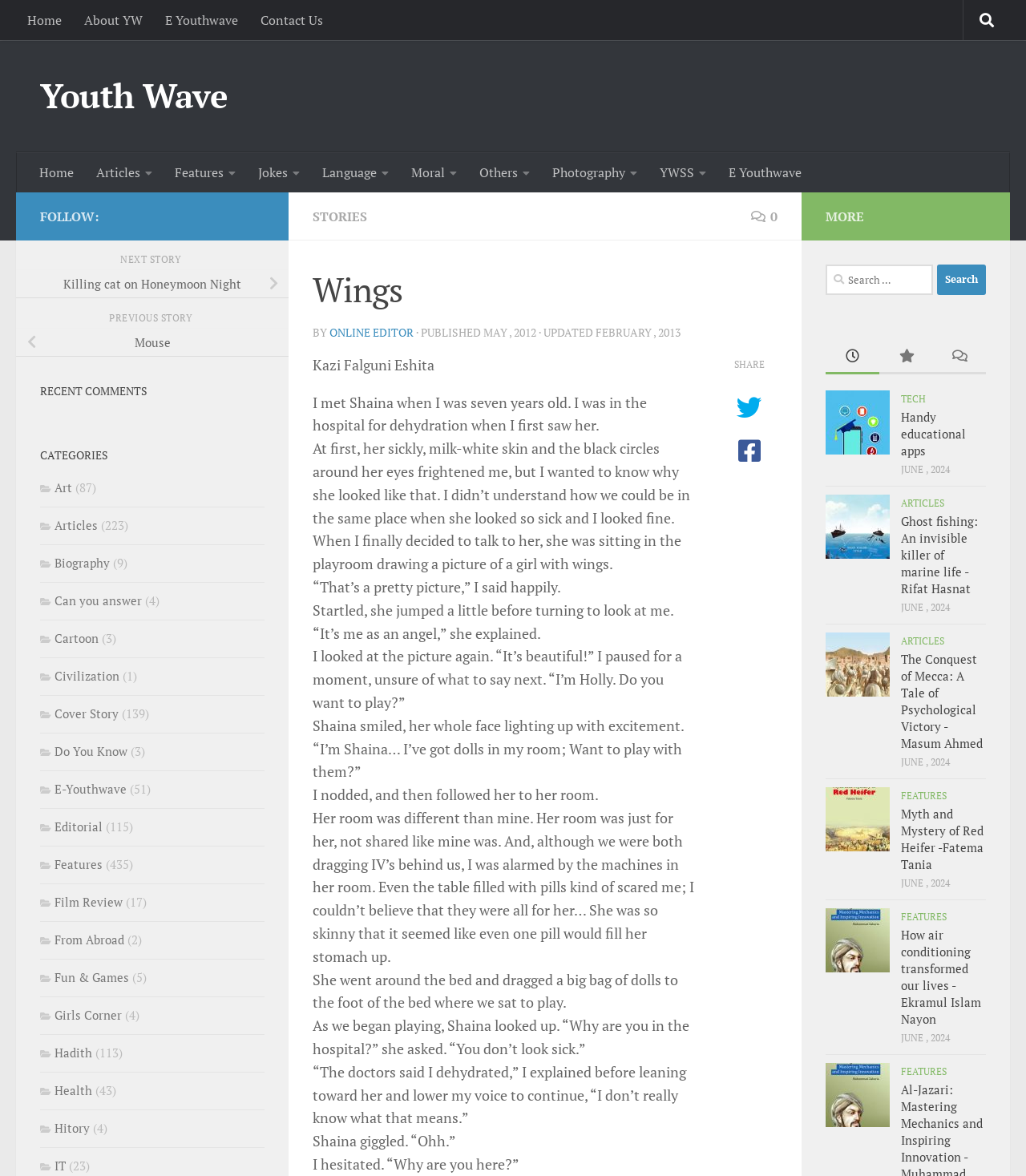Provide your answer in one word or a succinct phrase for the question: 
What is the category of the story?

STORIES